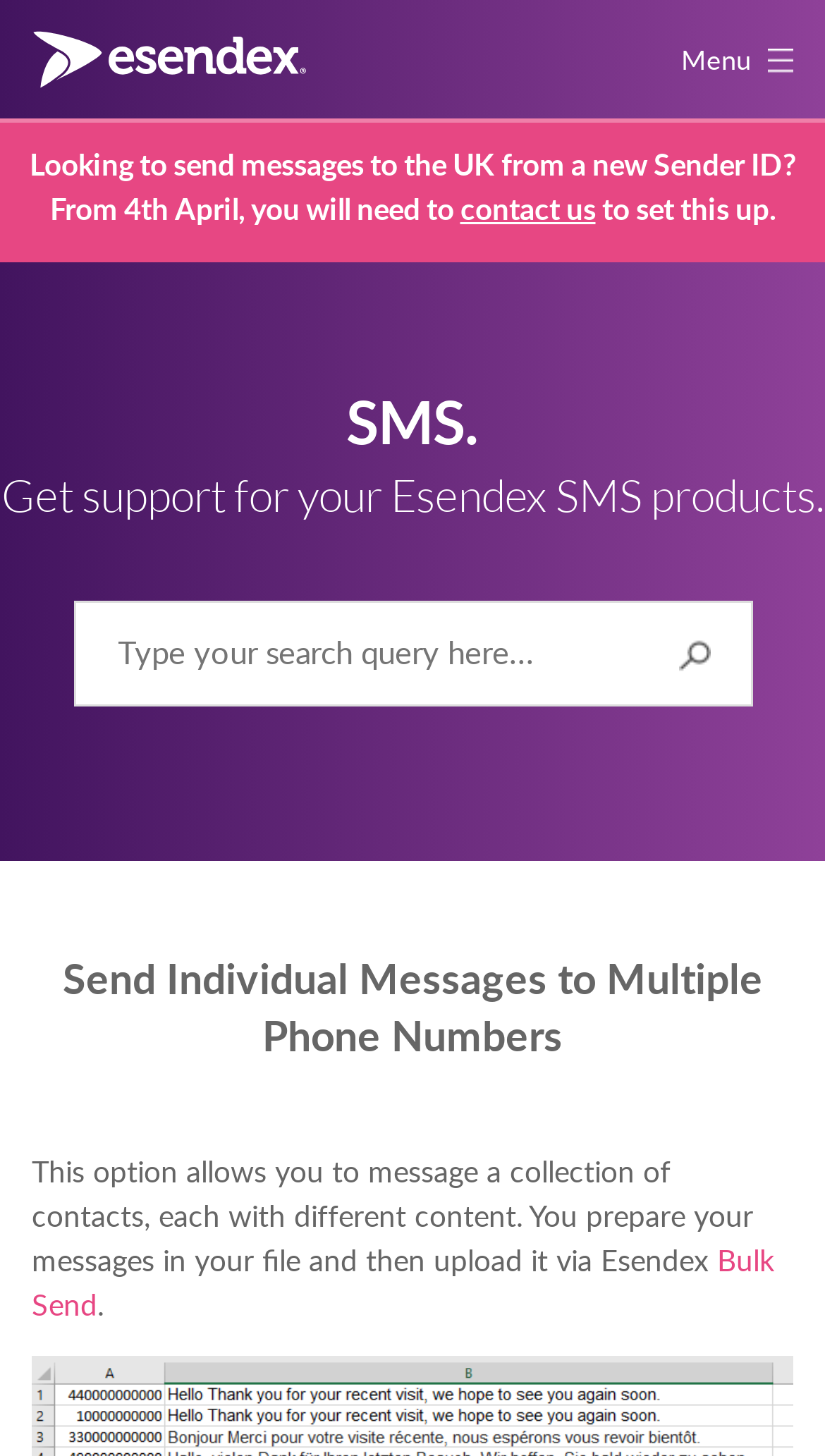What is required to set up a new Sender ID?
Respond to the question with a single word or phrase according to the image.

Contact us